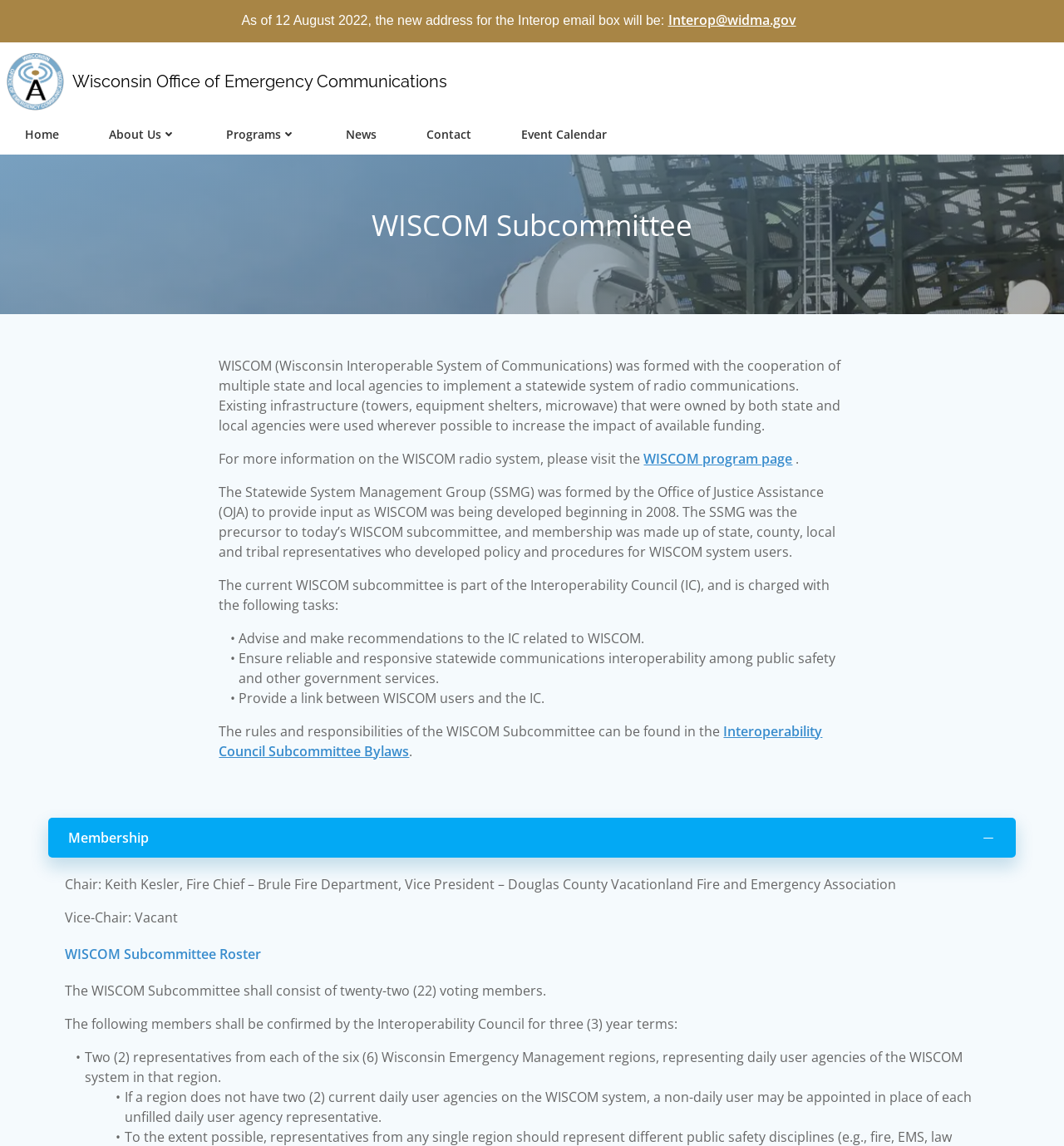What is the new address for the Interop email box?
Answer the question with a single word or phrase, referring to the image.

Interop@widma.gov